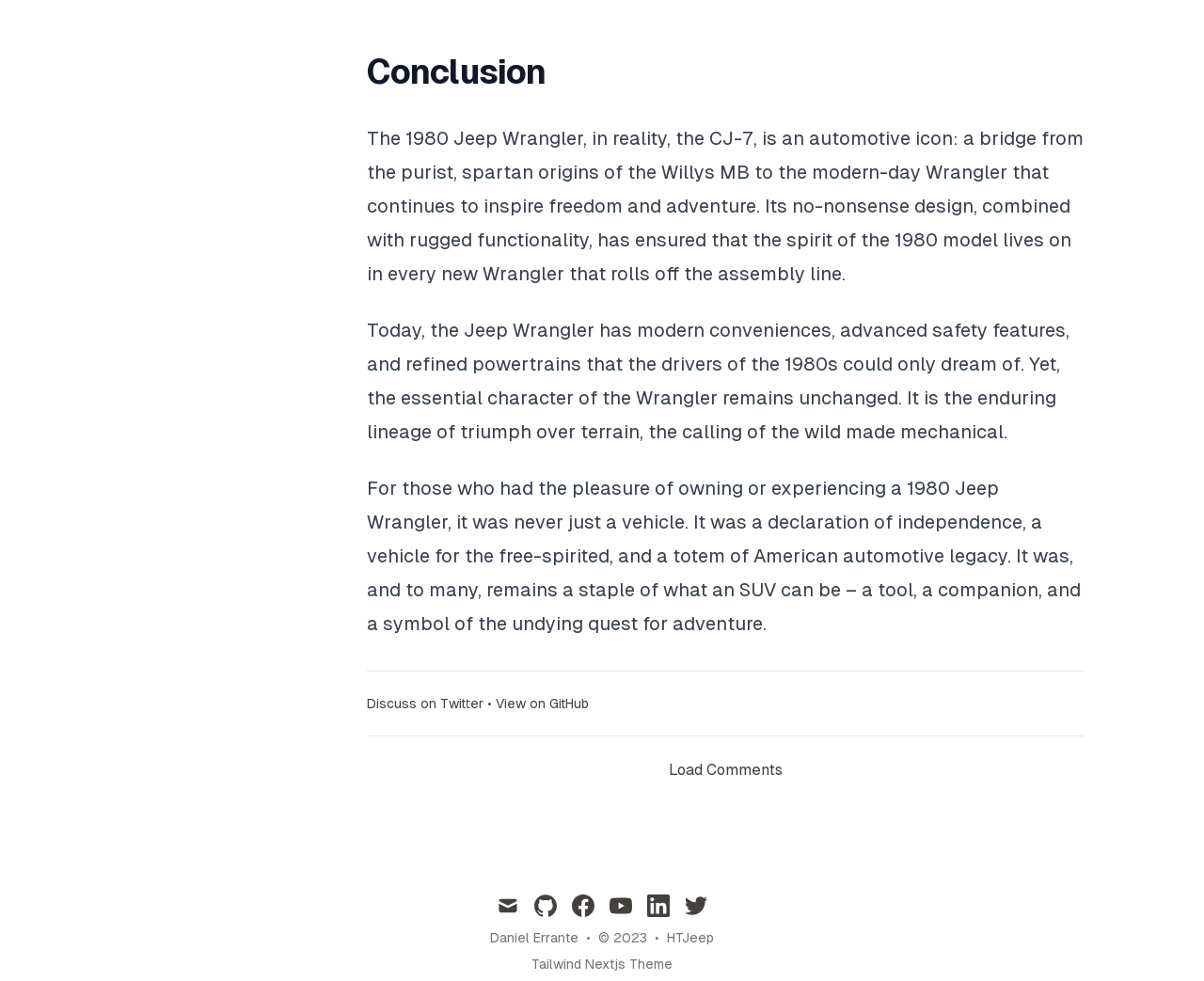What is the year of copyright?
Utilize the information in the image to give a detailed answer to the question.

The year of copyright can be found at the bottom of the webpage, where it is stated as '© 2023' in a static text element.